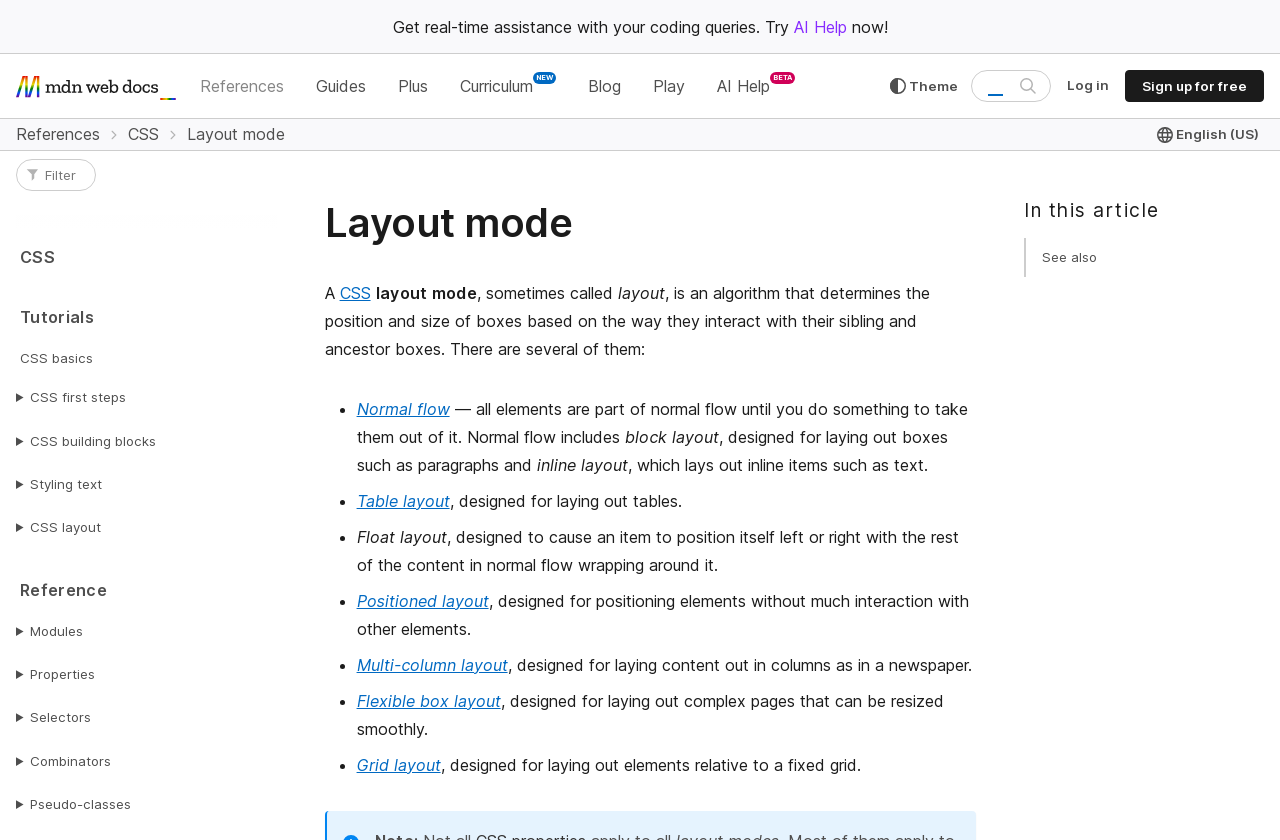Please determine the bounding box coordinates for the element with the description: "Flexible box layout".

[0.279, 0.822, 0.391, 0.846]